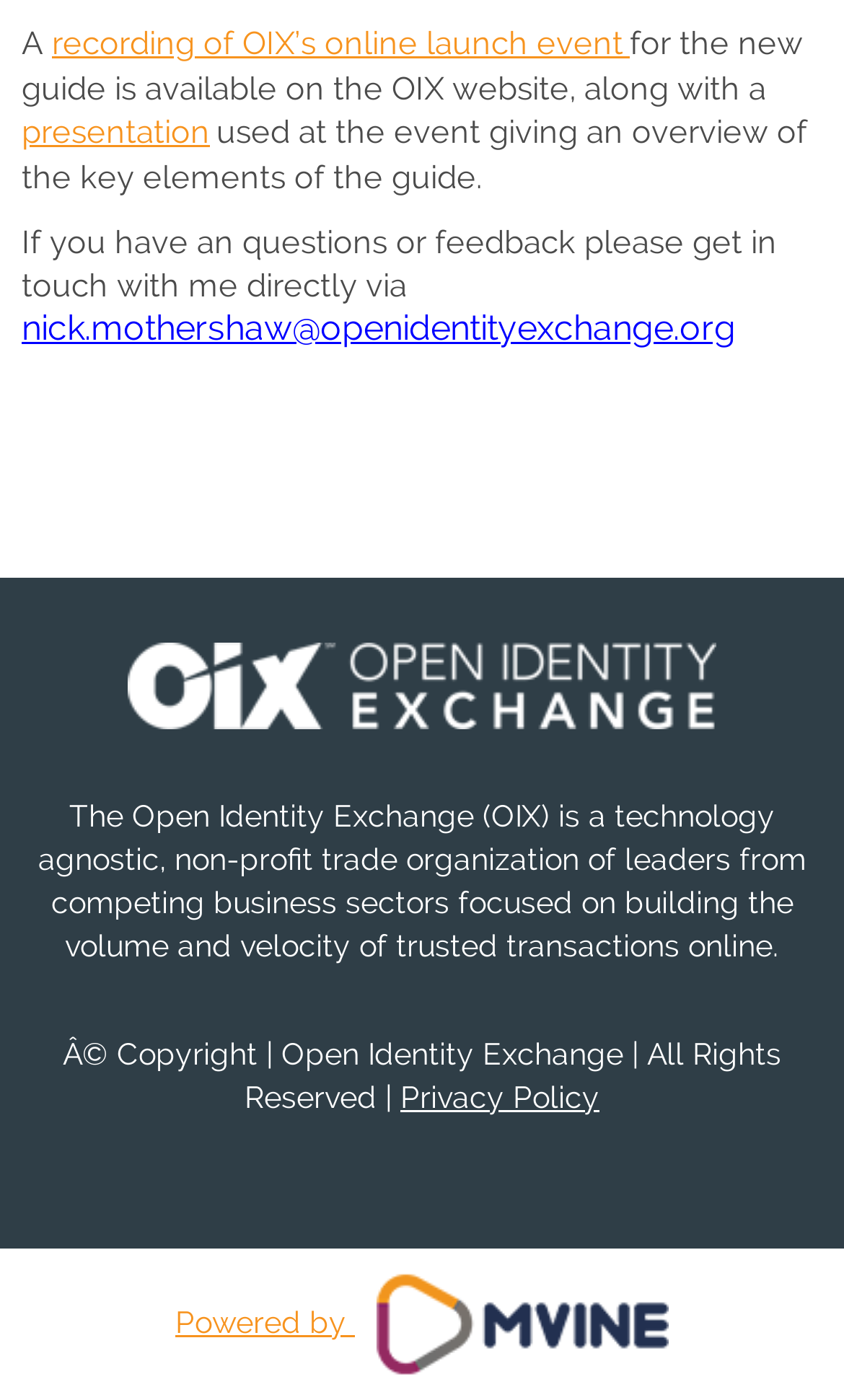Refer to the element description Privacy Policy and identify the corresponding bounding box in the screenshot. Format the coordinates as (top-left x, top-left y, bottom-right x, bottom-right y) with values in the range of 0 to 1.

[0.474, 0.771, 0.71, 0.796]